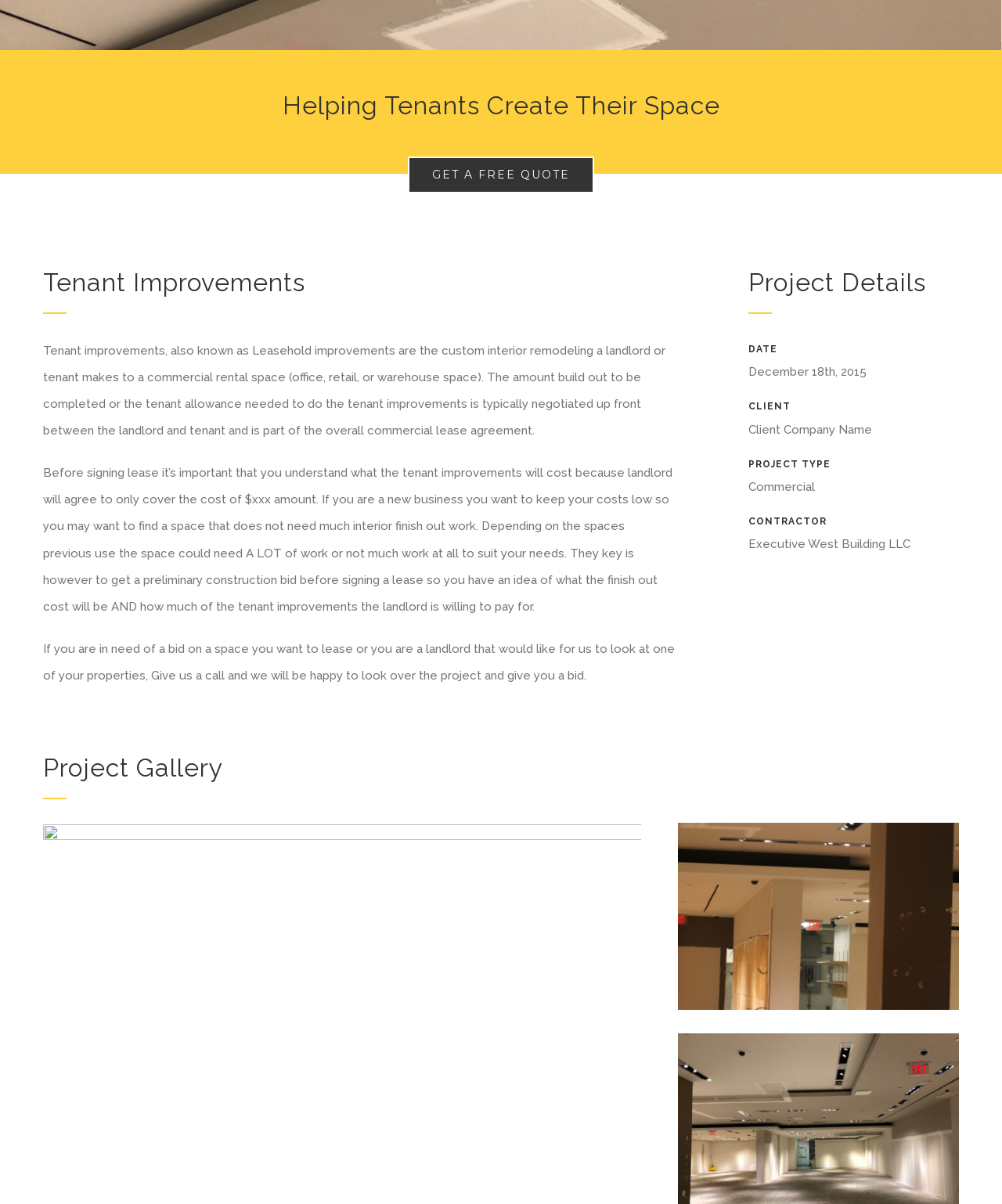Given the description: "Get a free quote", determine the bounding box coordinates of the UI element. The coordinates should be formatted as four float numbers between 0 and 1, [left, top, right, bottom].

[0.407, 0.13, 0.593, 0.161]